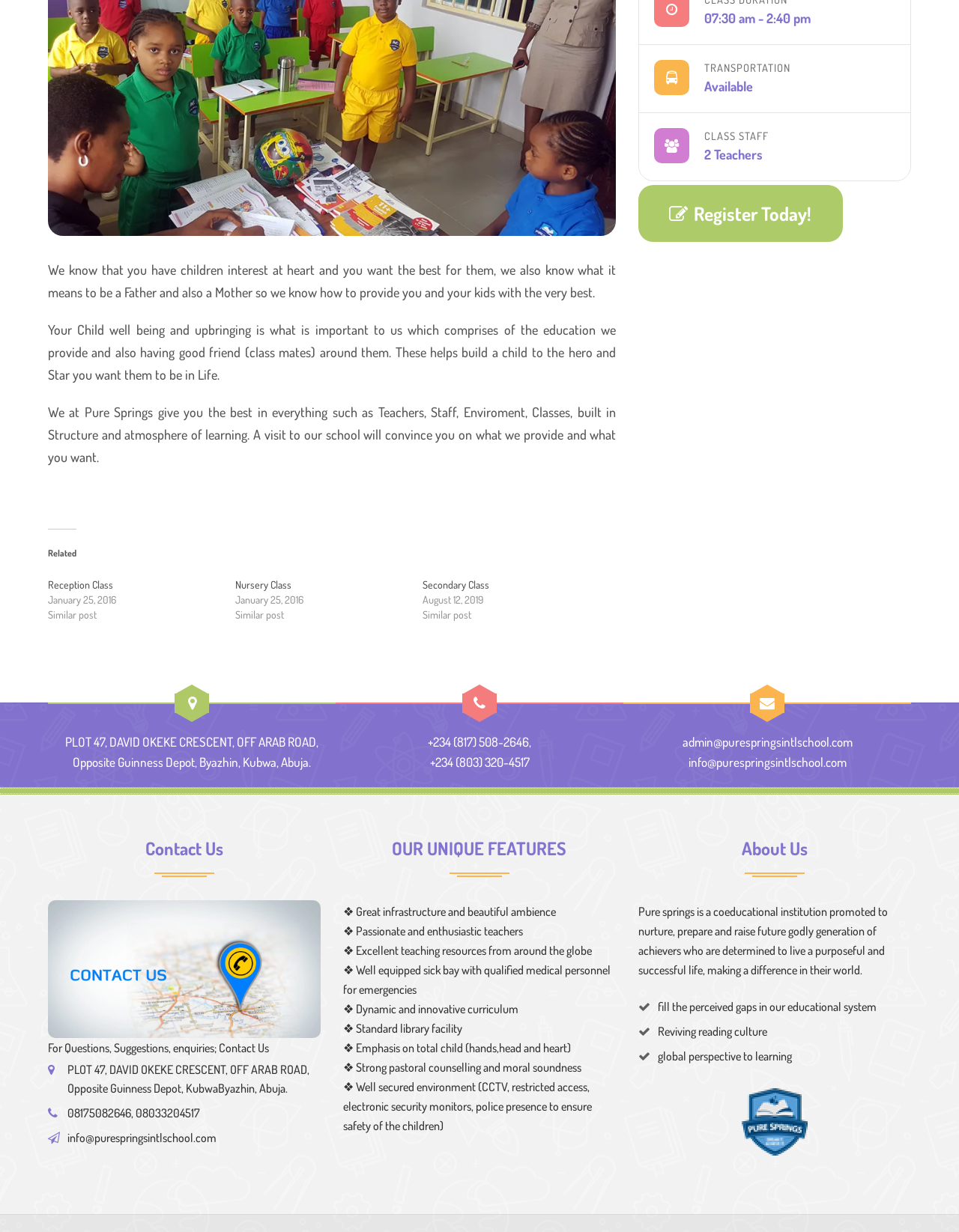Can you find the bounding box coordinates for the UI element given this description: "Nursery Class"? Provide the coordinates as four float numbers between 0 and 1: [left, top, right, bottom].

[0.245, 0.469, 0.304, 0.48]